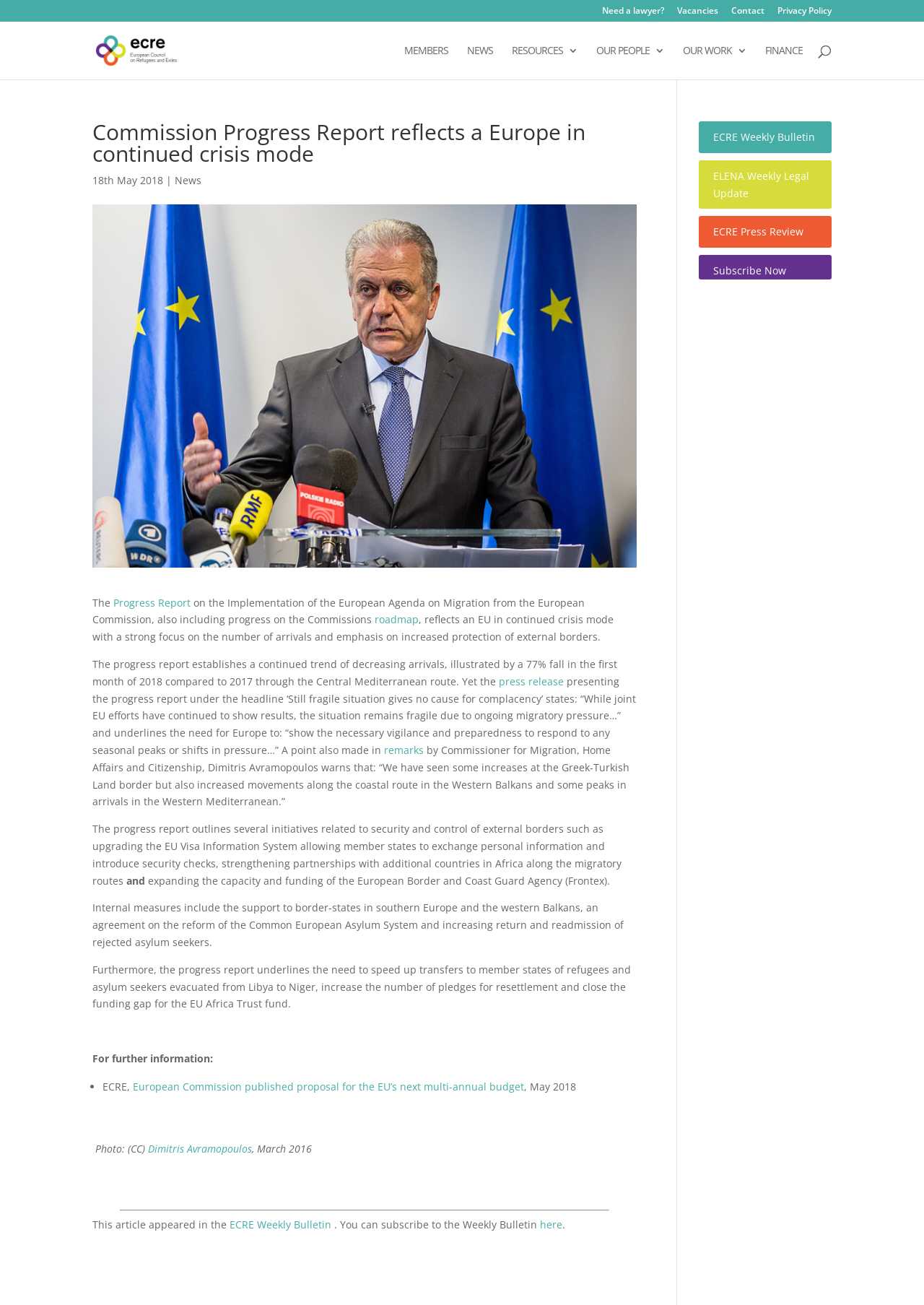What is the topic of the article?
Using the image, answer in one word or phrase.

Commission Progress Report